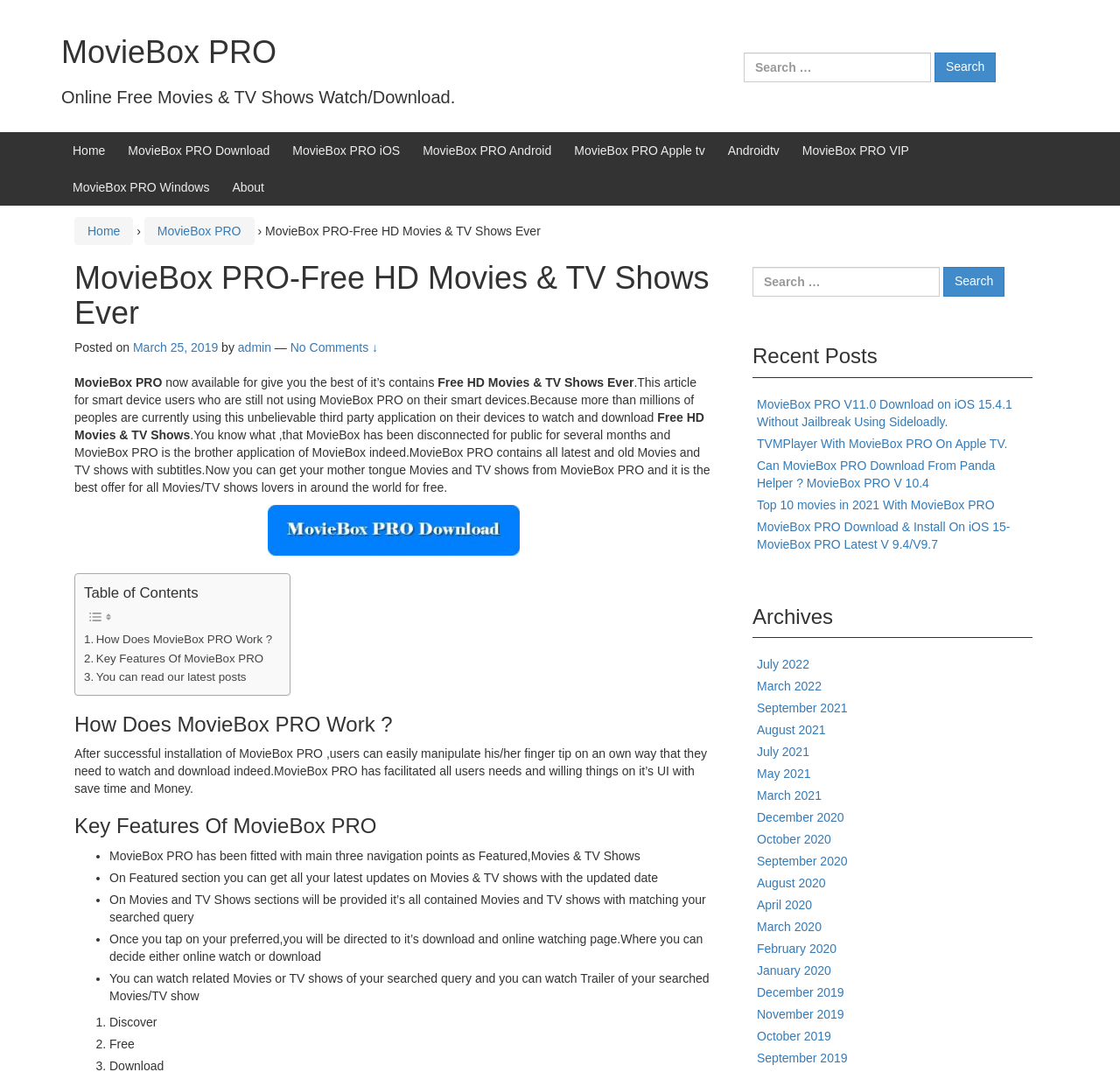Respond to the following question with a brief word or phrase:
What is the date of the latest archive?

July 2022